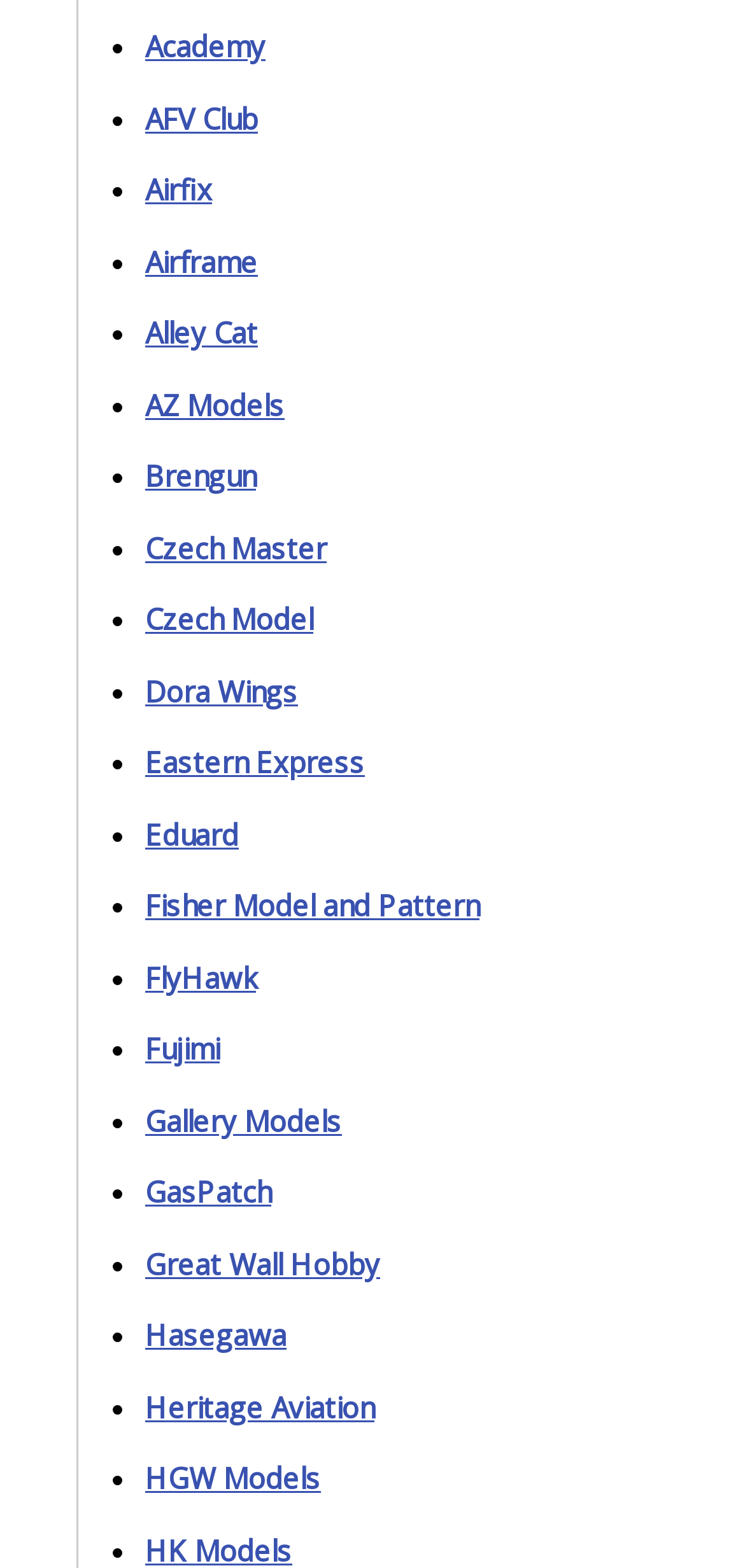Identify the bounding box for the UI element described as: "Great Wall Hobby". The coordinates should be four float numbers between 0 and 1, i.e., [left, top, right, bottom].

[0.195, 0.794, 0.51, 0.818]